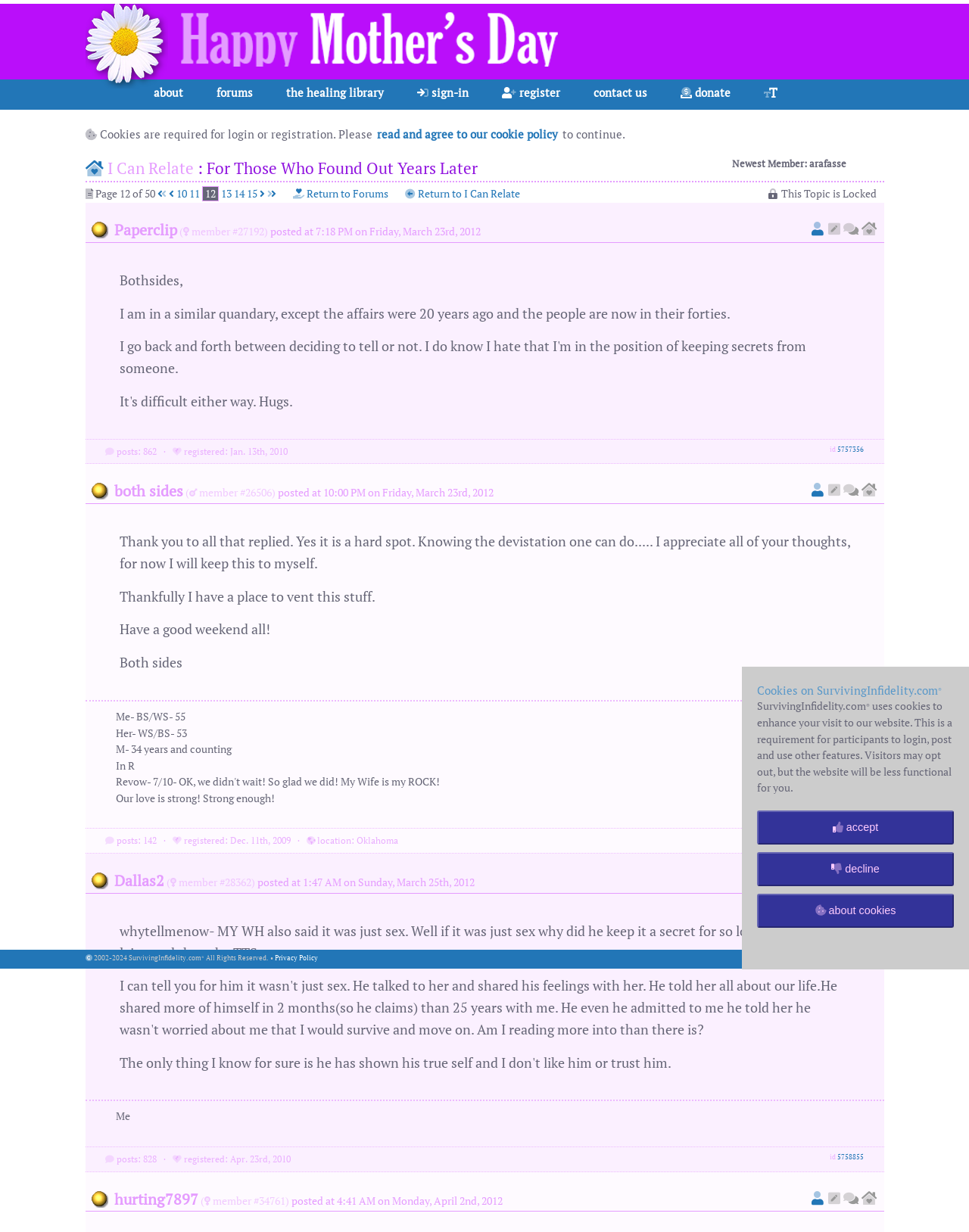Please reply to the following question with a single word or a short phrase:
How many pages are there in this forum?

50